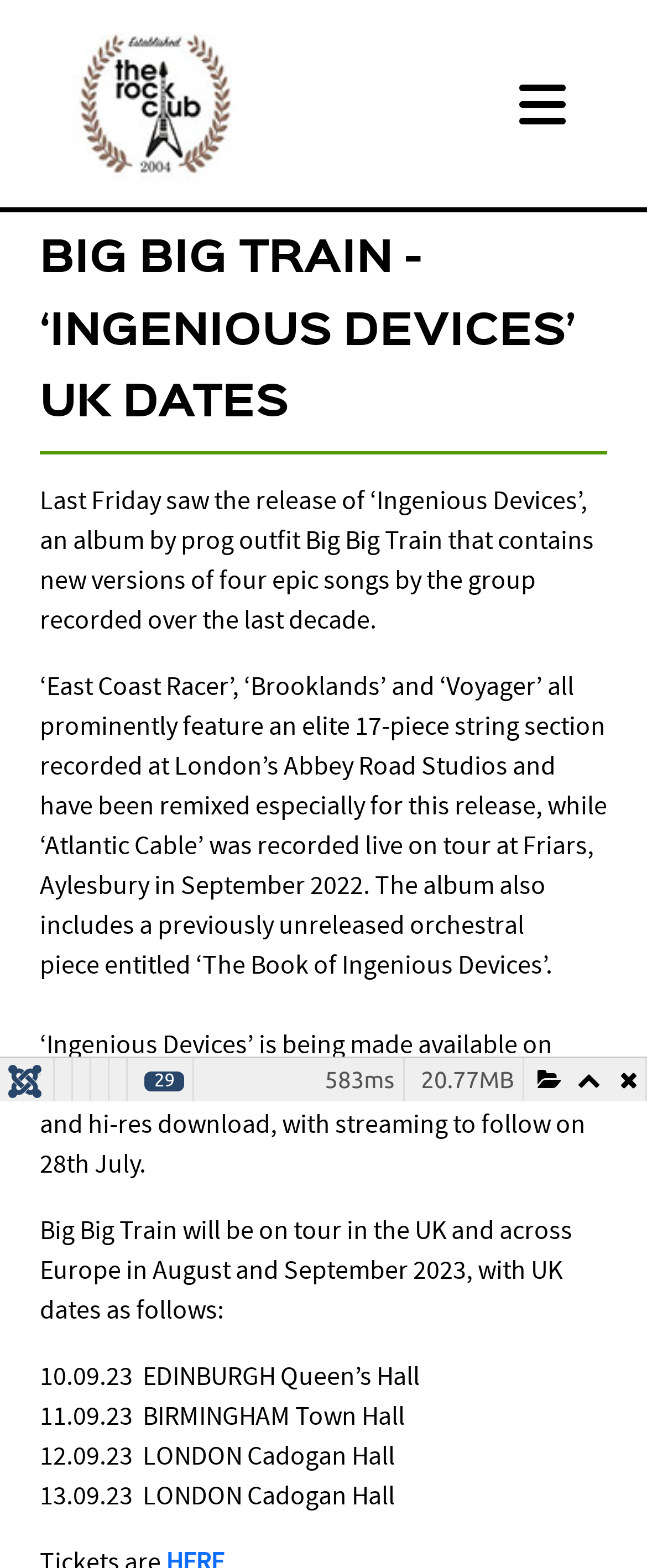What is the name of the album released by Big Big Train?
Analyze the screenshot and provide a detailed answer to the question.

The answer can be found in the StaticText element with the text 'Last Friday saw the release of ‘Ingenious Devices’, an album by prog outfit Big Big Train that contains new versions of four epic songs by the group recorded over the last decade.'